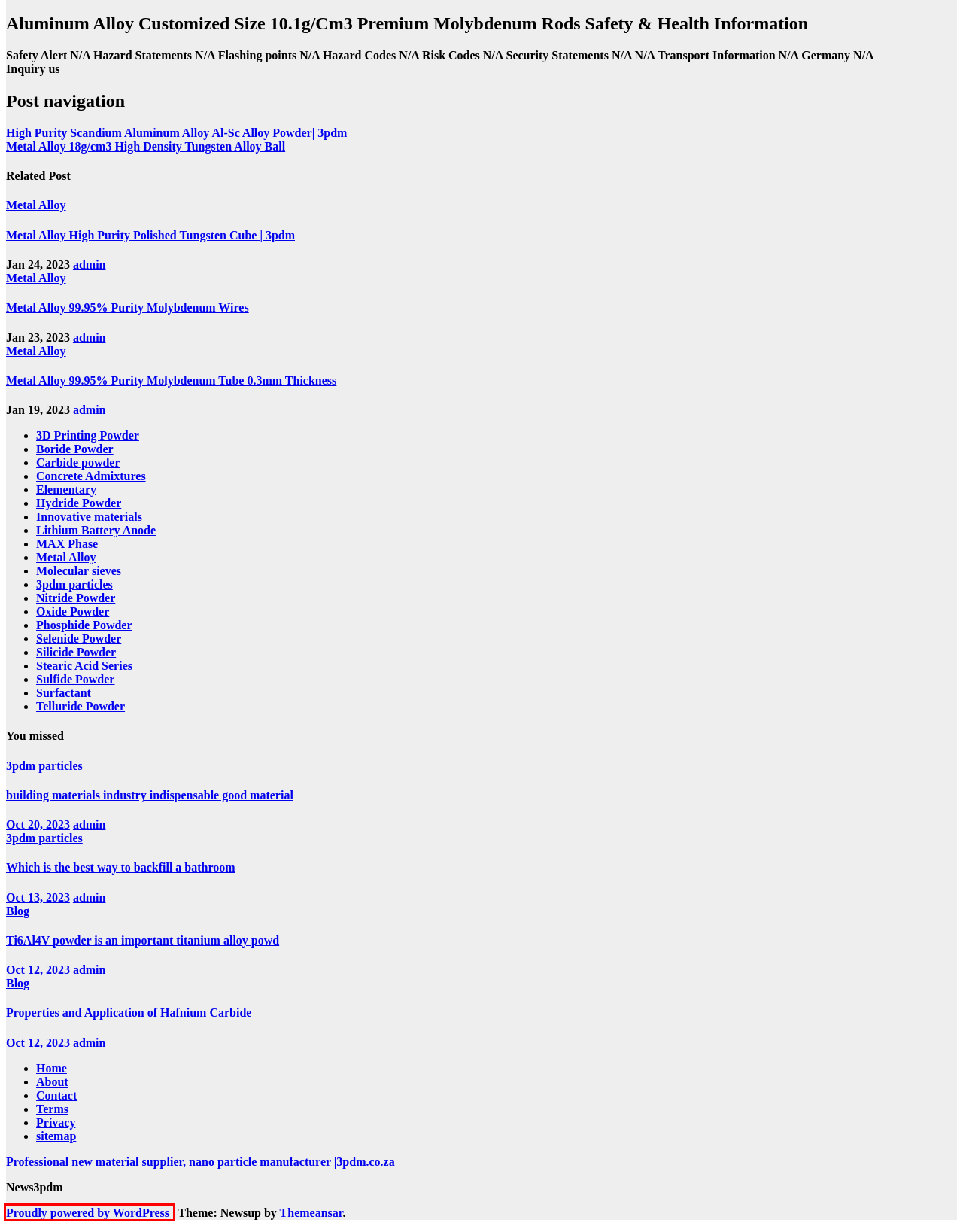You have been given a screenshot of a webpage with a red bounding box around a UI element. Select the most appropriate webpage description for the new webpage that appears after clicking the element within the red bounding box. The choices are:
A. Ti6Al4V powder is an important titanium alloy powd
B. Metal Alloy 99.95% Purity Molybdenum Wires
C. High Purity Scandium Aluminum Alloy Al-Sc Alloy Powder| 3pdm
D. Which is the best way to backfill a bathroom
E. Metal Alloy 18g/cm3 High Density Tungsten Alloy Ball
F. Premium & Free WordPress Themes | ThemeAnsar
G. Blog Tool, Publishing Platform, and CMS – WordPress.org
H. Terms and conditions - Professional new material supplier, nano particle manufacturer |3pdm.co.za

G